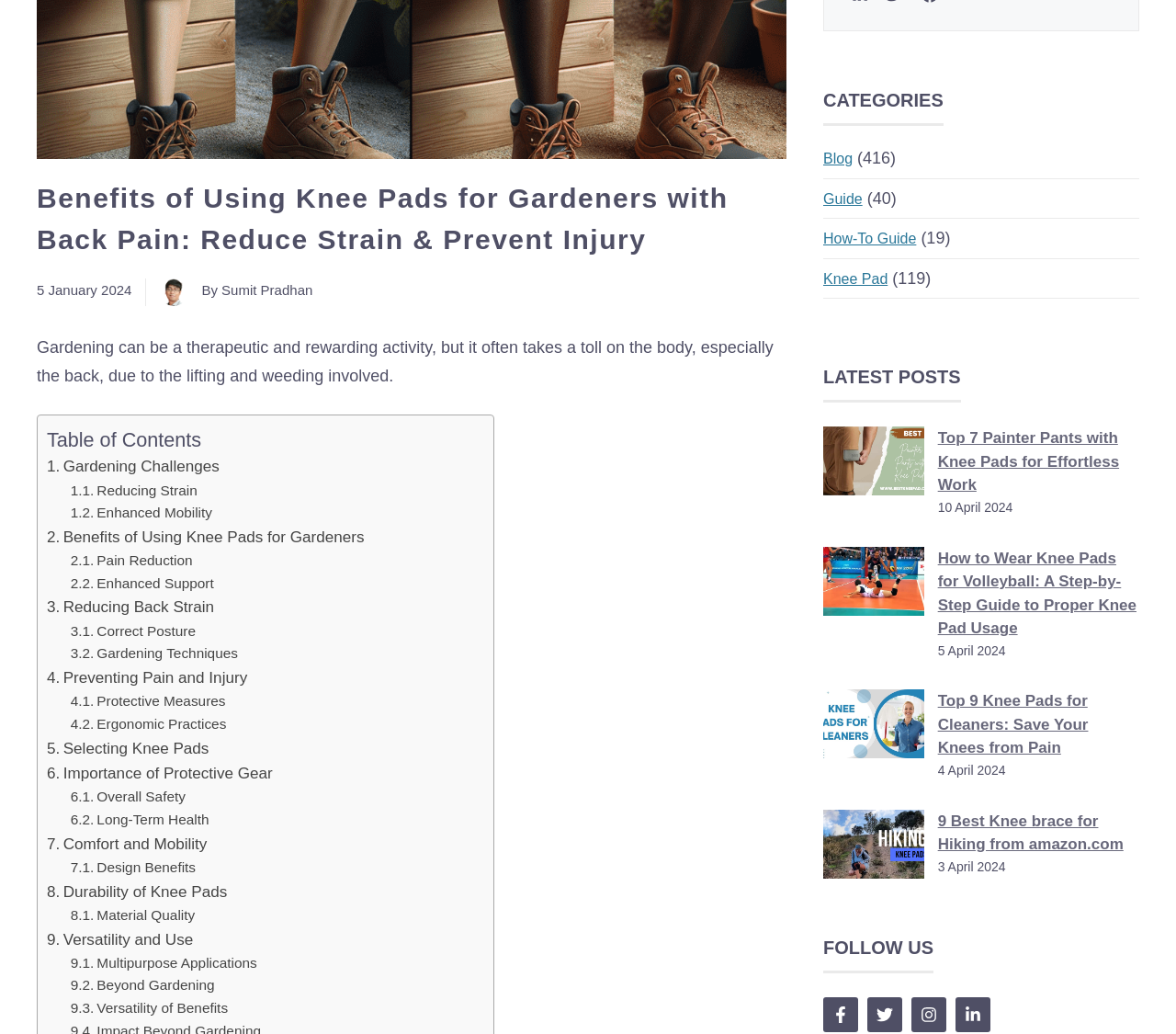Using the element description: "Preventing Pain and Injury", determine the bounding box coordinates. The coordinates should be in the format [left, top, right, bottom], with values between 0 and 1.

[0.04, 0.644, 0.21, 0.668]